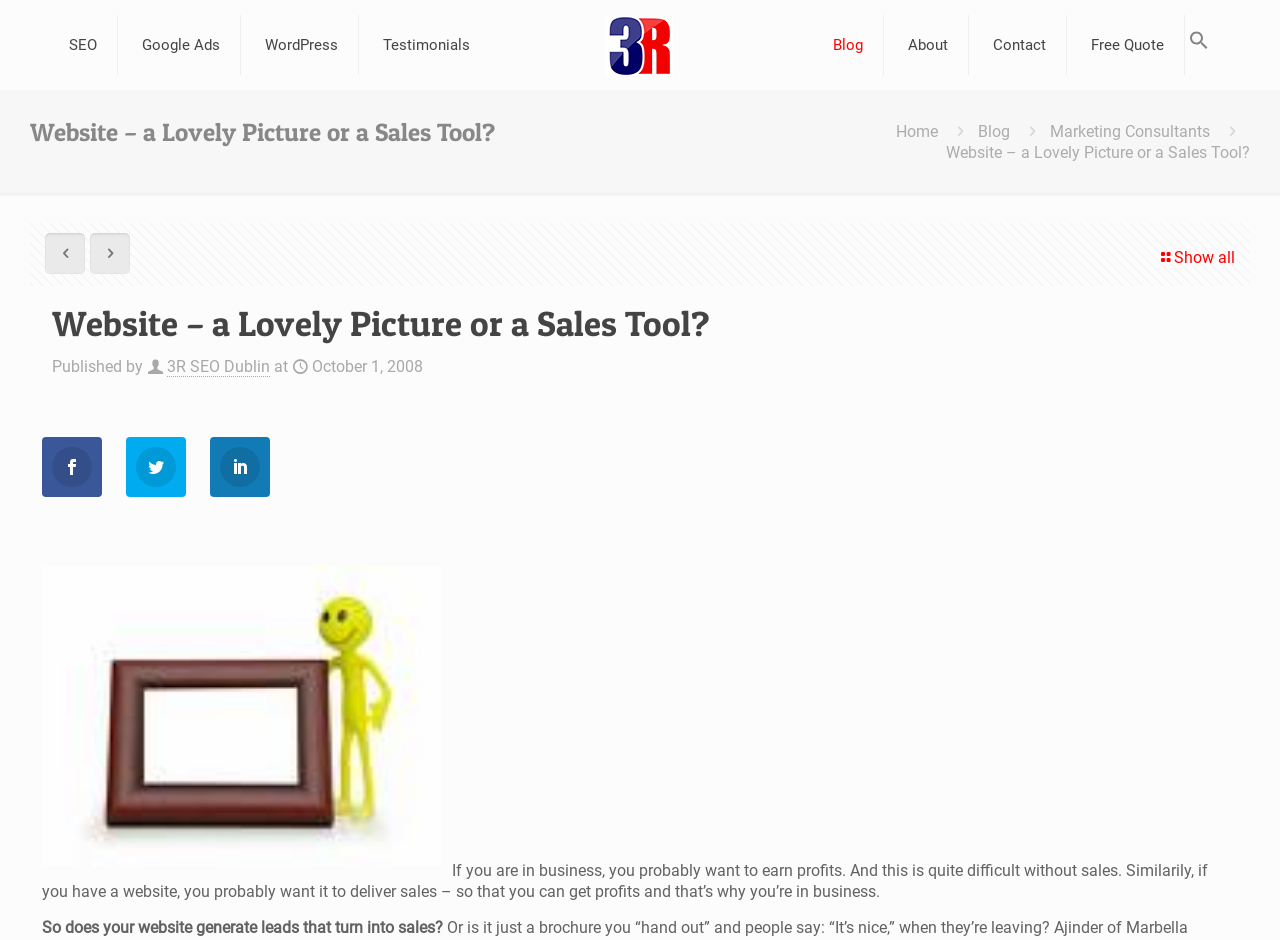Give a one-word or one-phrase response to the question:
How many navigation links are at the top of the webpage?

9